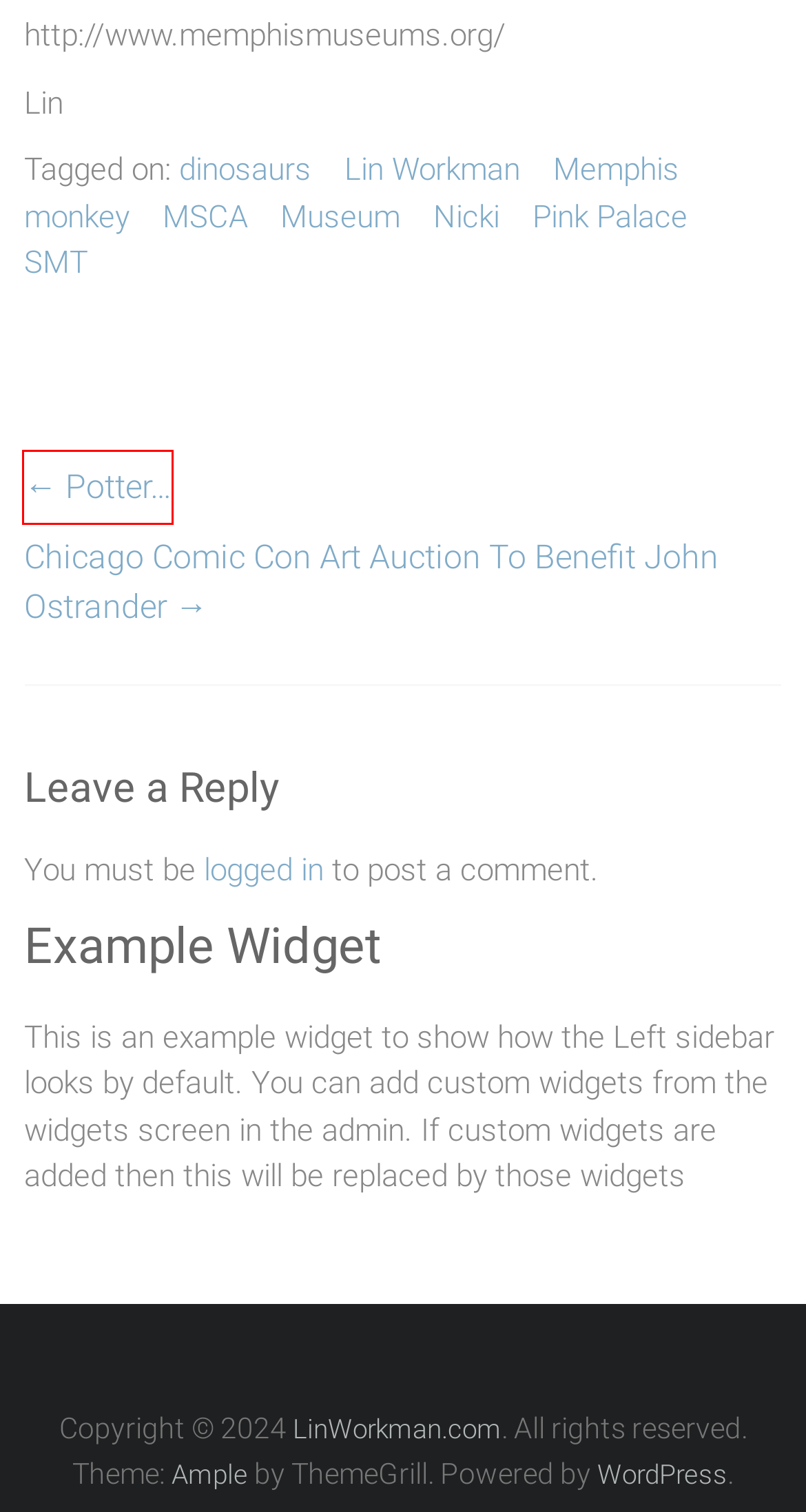Examine the screenshot of a webpage featuring a red bounding box and identify the best matching webpage description for the new page that results from clicking the element within the box. Here are the options:
A. Potter… – LinWorkman.com
B. dinosaurs – LinWorkman.com
C. Chicago Comic Con Art Auction To Benefit John Ostrander – LinWorkman.com
D. LinWorkman.com – Artist seeks fame and fortune by drawing funny
E. Pink Palace – LinWorkman.com
F. Blog Tool, Publishing Platform, and CMS – WordPress.org
G. SMT – LinWorkman.com
H. Lin Workman – LinWorkman.com

A